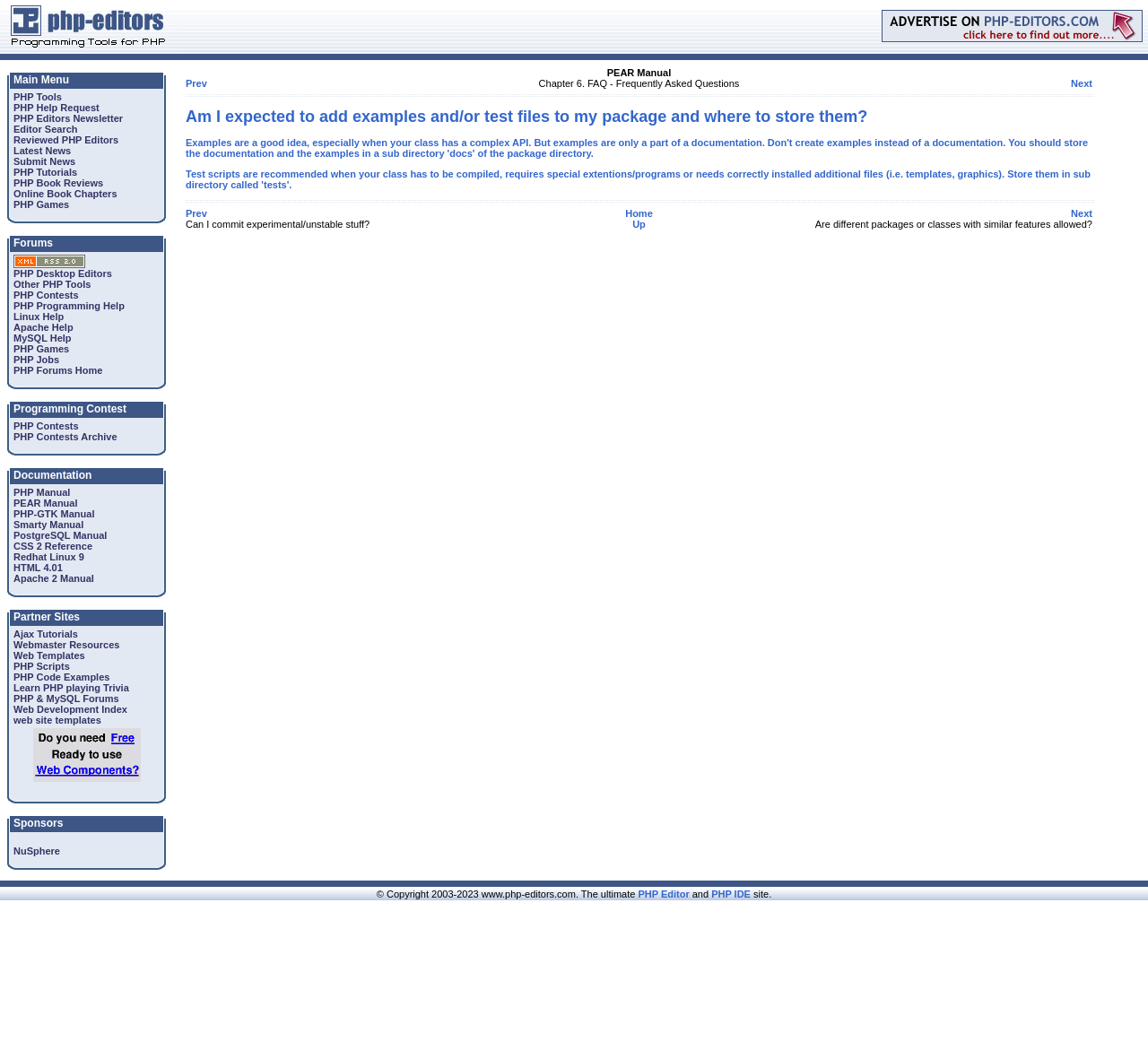Identify the bounding box coordinates for the region to click in order to carry out this instruction: "Click on PHP Editors Newsletter". Provide the coordinates using four float numbers between 0 and 1, formatted as [left, top, right, bottom].

[0.012, 0.107, 0.107, 0.117]